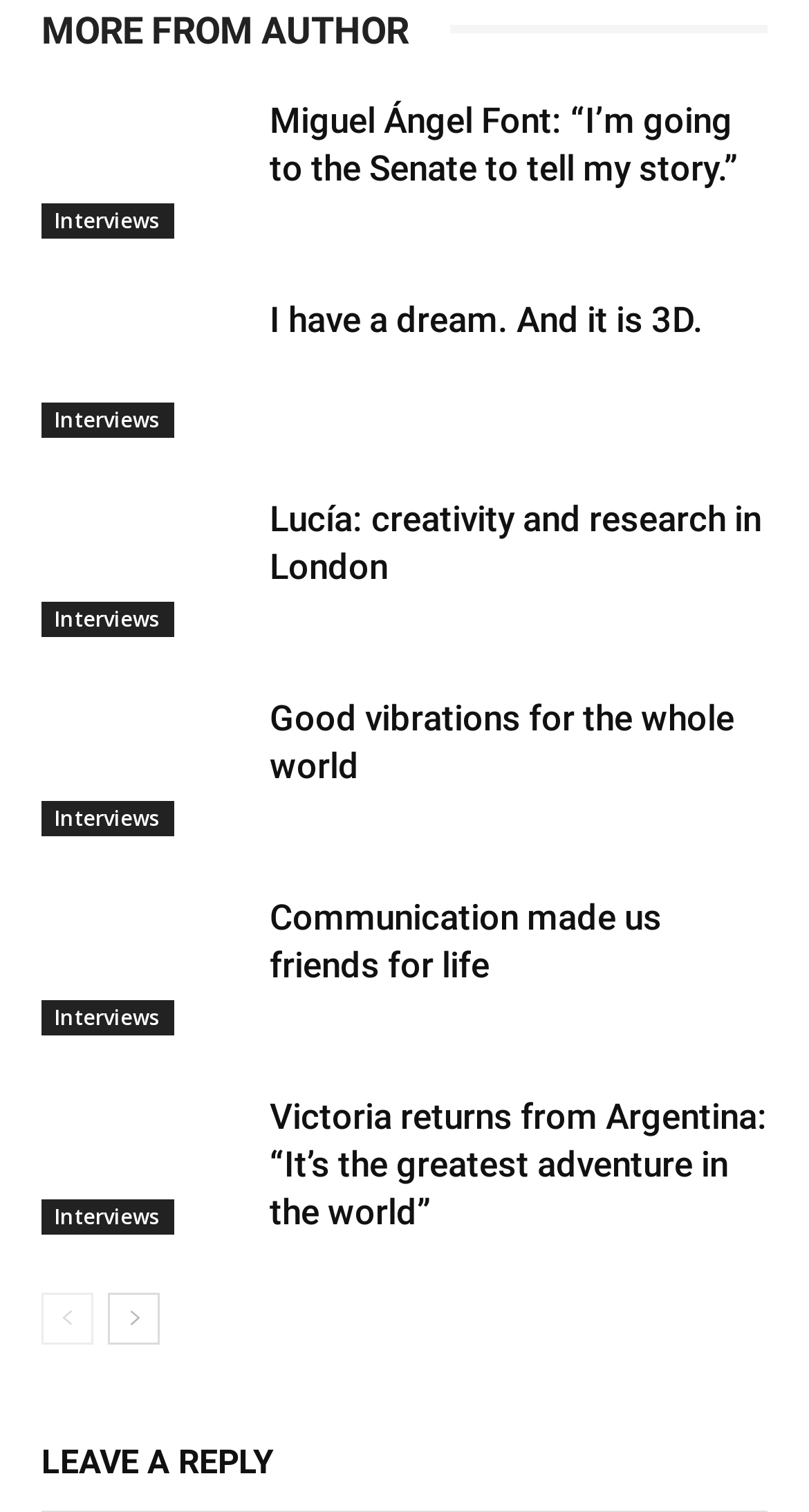How many interviews are on this page?
Look at the image and respond with a one-word or short-phrase answer.

7